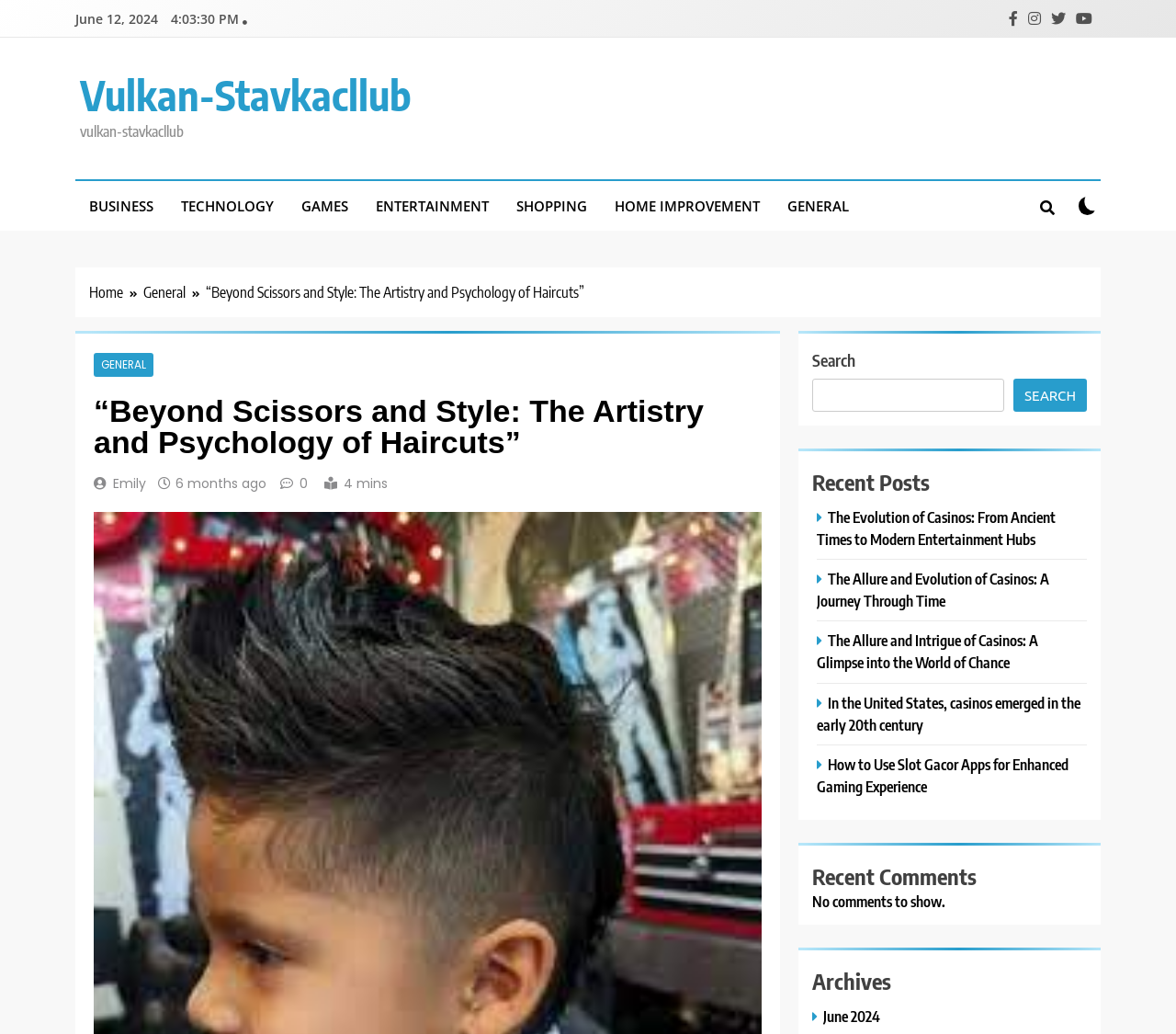Determine the bounding box coordinates of the region I should click to achieve the following instruction: "Click on the GENERAL link". Ensure the bounding box coordinates are four float numbers between 0 and 1, i.e., [left, top, right, bottom].

[0.658, 0.175, 0.734, 0.223]